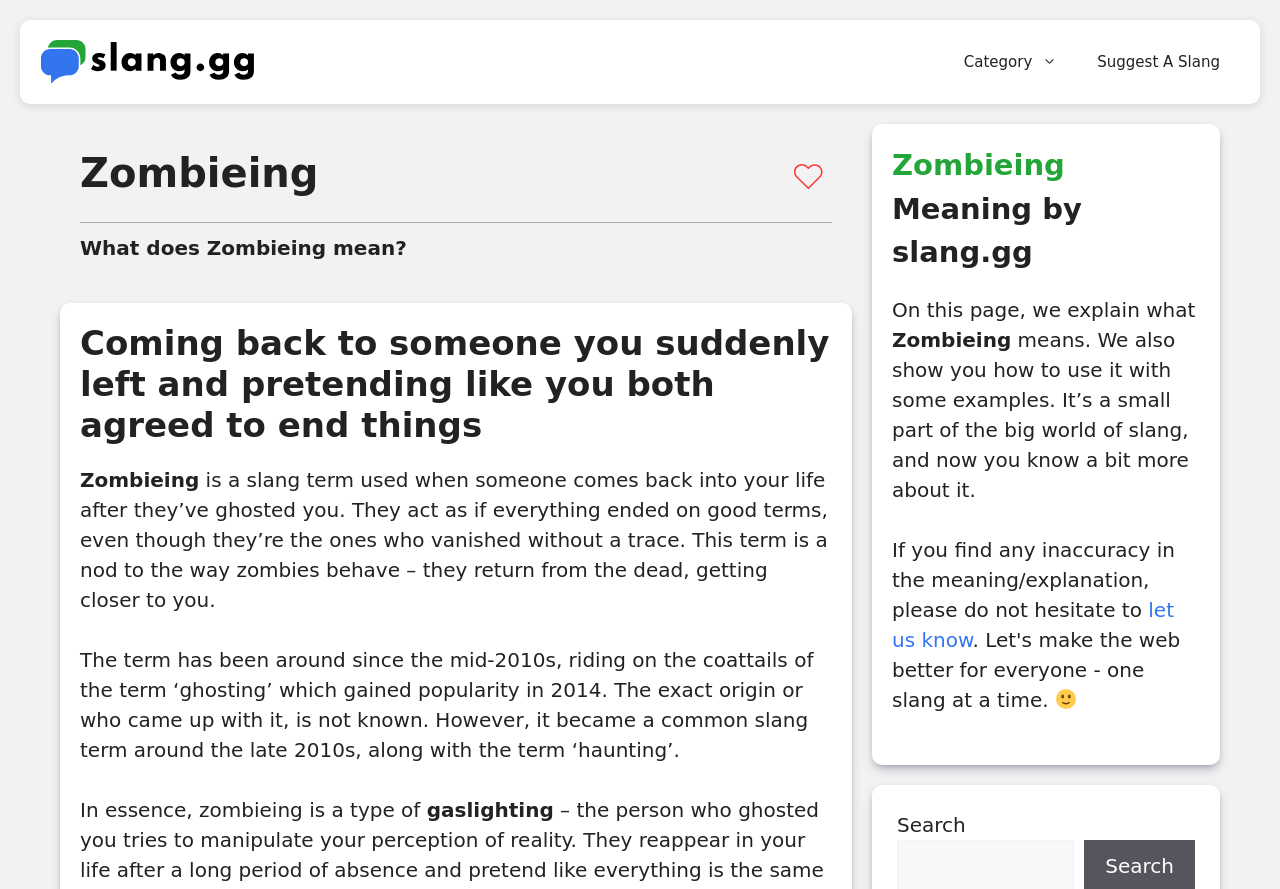Please provide a one-word or short phrase answer to the question:
What can visitors do if they find an inaccuracy on the webpage?

Let us know